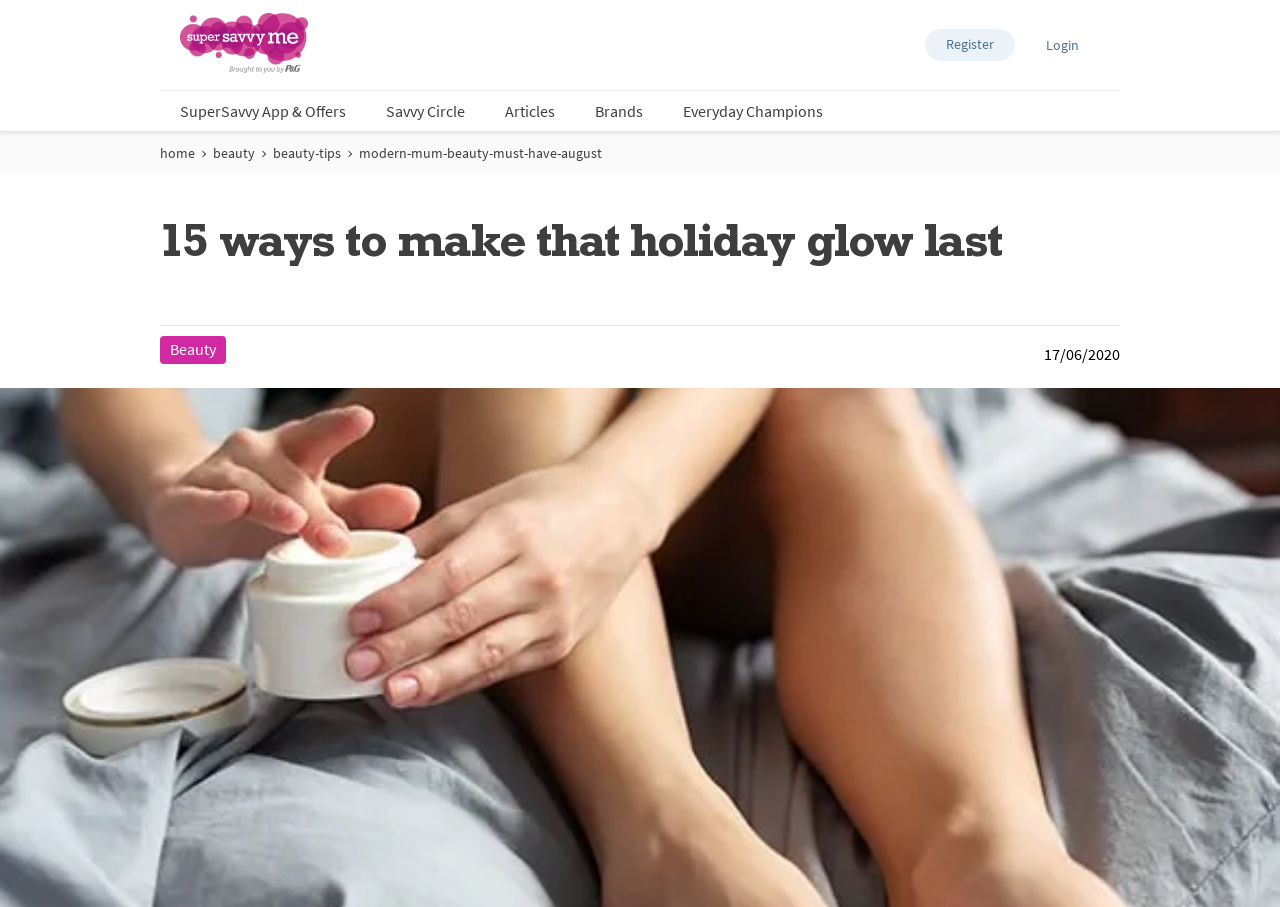Based on the image, please respond to the question with as much detail as possible:
What is the date of the article?

I found the date of the article by looking at the StaticText element with the text '17/06/2020', which is located below the heading of the article.